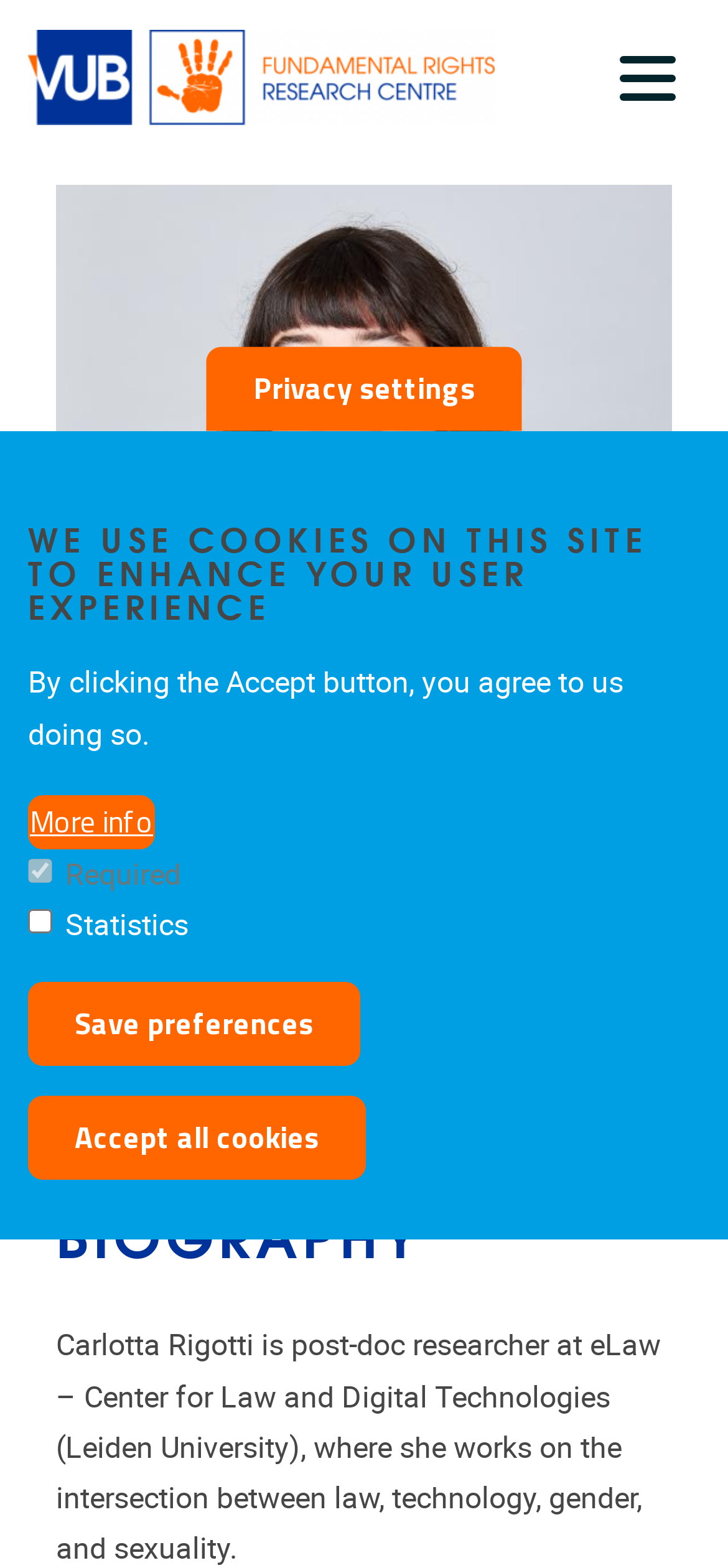Find and indicate the bounding box coordinates of the region you should select to follow the given instruction: "View How does the Huntin' Hoist work?".

None